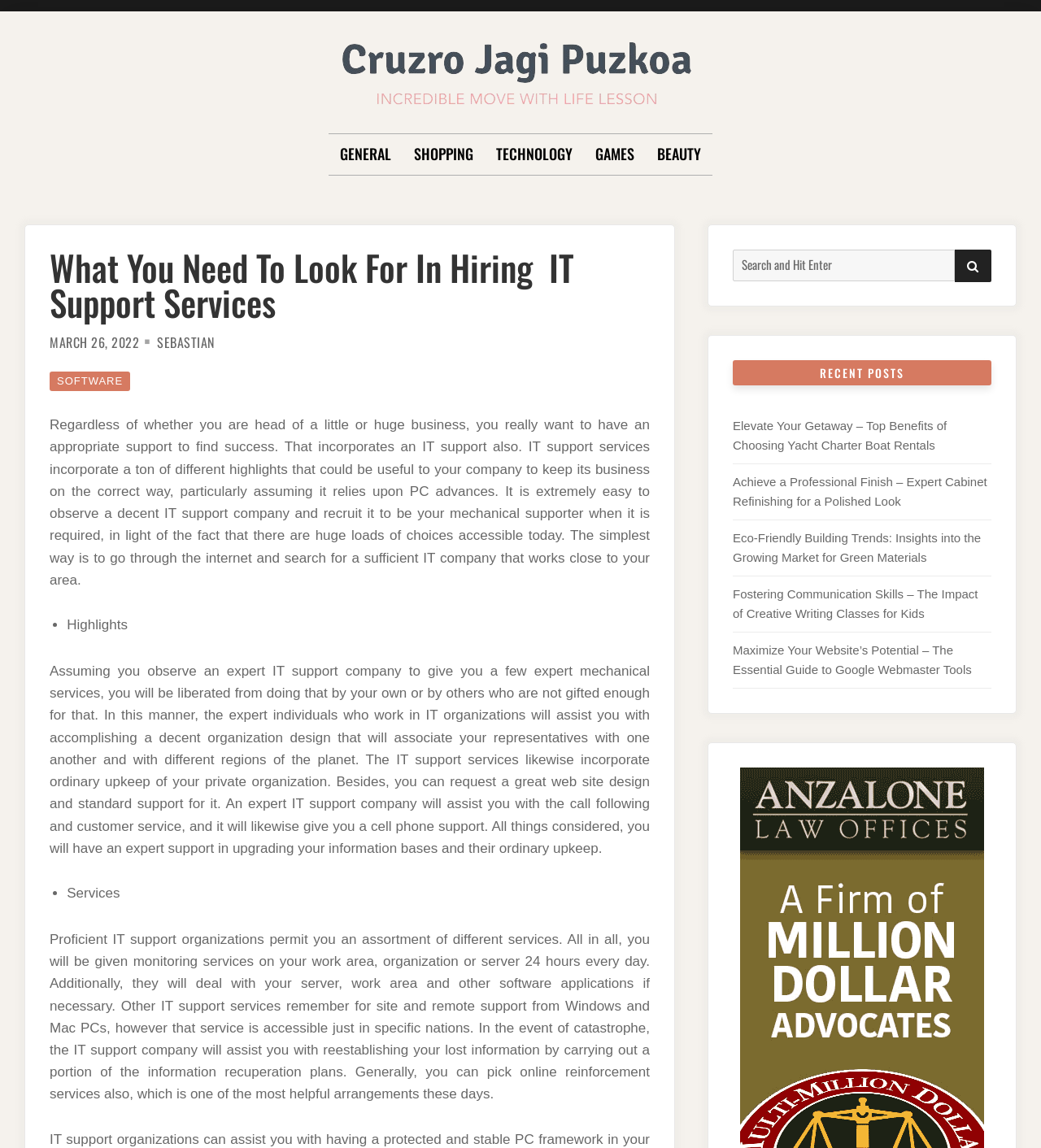Describe all significant elements and features of the webpage.

This webpage is about hiring IT support services, specifically discussing what to look for when hiring such services. At the top, there is a logo and a link to "Cruzro Jagi Puzkoa" on the left side, and a navigation menu with five links: "GENERAL", "SHOPPING", "TECHNOLOGY", "GAMES", and "BEAUTY" on the right side.

Below the navigation menu, there is a header section with a heading that reads "What You Need To Look For In Hiring IT Support Services" and three links: "MARCH 26, 2022", "SEBASTIAN", and "SOFTWARE".

The main content of the webpage is divided into three sections. The first section explains the importance of having an IT support service for businesses, highlighting the benefits of outsourcing IT tasks to experts. The second section lists the highlights of IT support services, including organization design, regular maintenance, website design, and customer service. The third section describes the services provided by professional IT support companies, including monitoring, server management, software application management, and data recovery.

On the right side of the webpage, there is a search box with a button labeled "SEARCH" and a heading that reads "RECENT POSTS" followed by five links to recent articles on various topics.

Overall, the webpage provides information and guidance on hiring IT support services, highlighting the benefits and services provided by such companies.